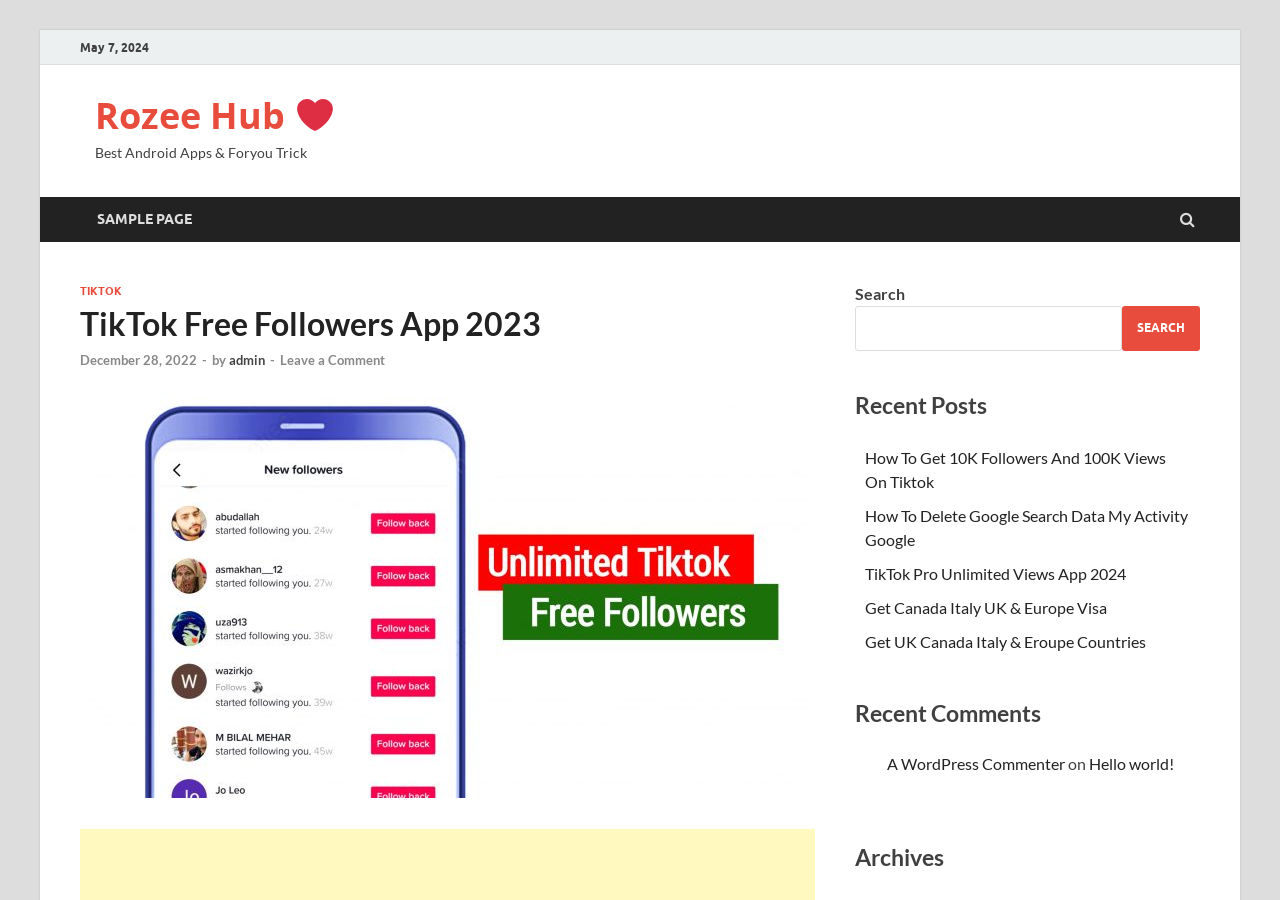Find the bounding box coordinates for the area that should be clicked to accomplish the instruction: "View recent posts".

[0.668, 0.434, 0.938, 0.467]